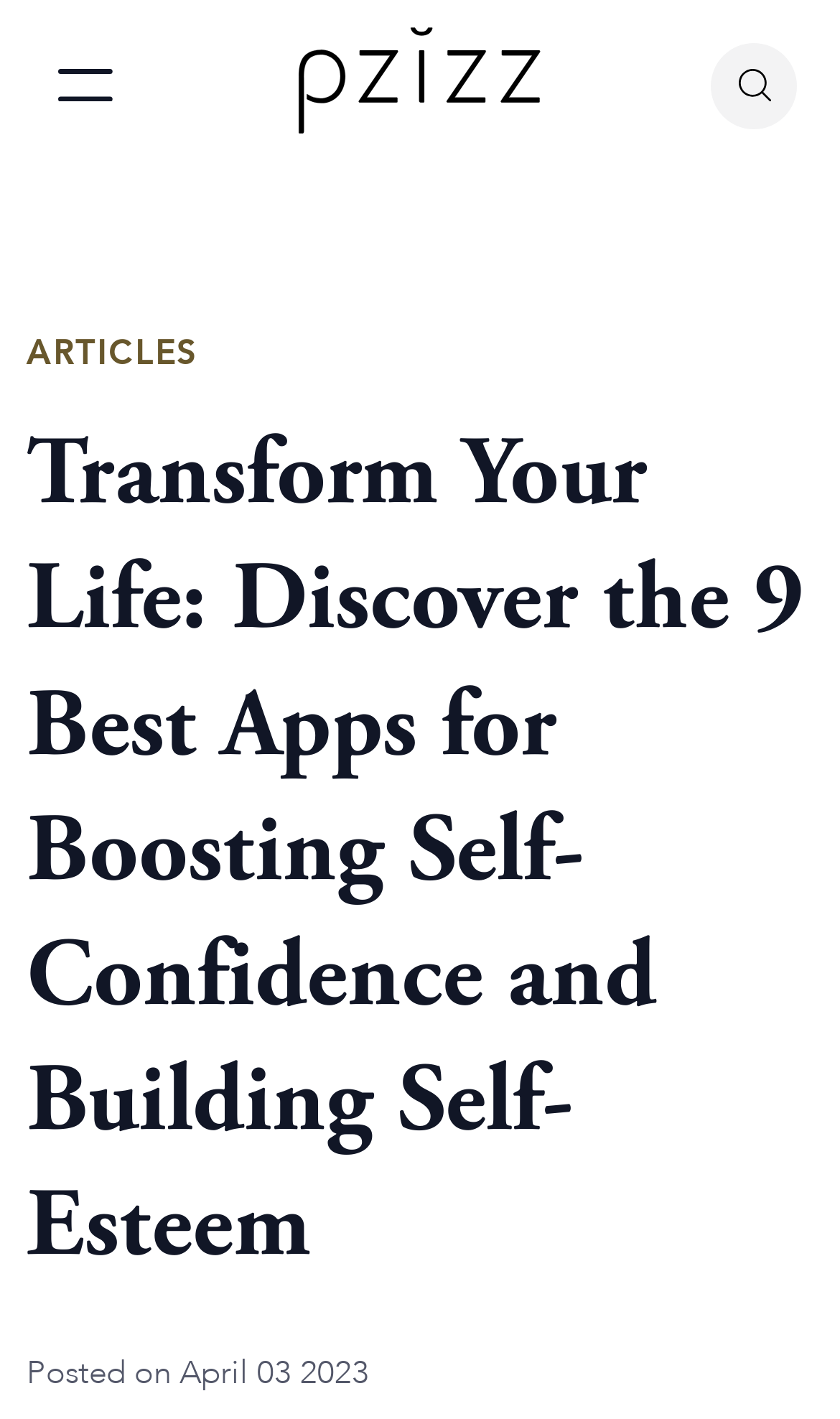What is the purpose of the 'skip to main content' link?
Please provide a full and detailed response to the question.

The 'skip to main content' link is typically used to allow users to bypass the navigation menu and go directly to the main content of the page. This is especially useful for users with disabilities who may use screen readers or other assistive technologies.